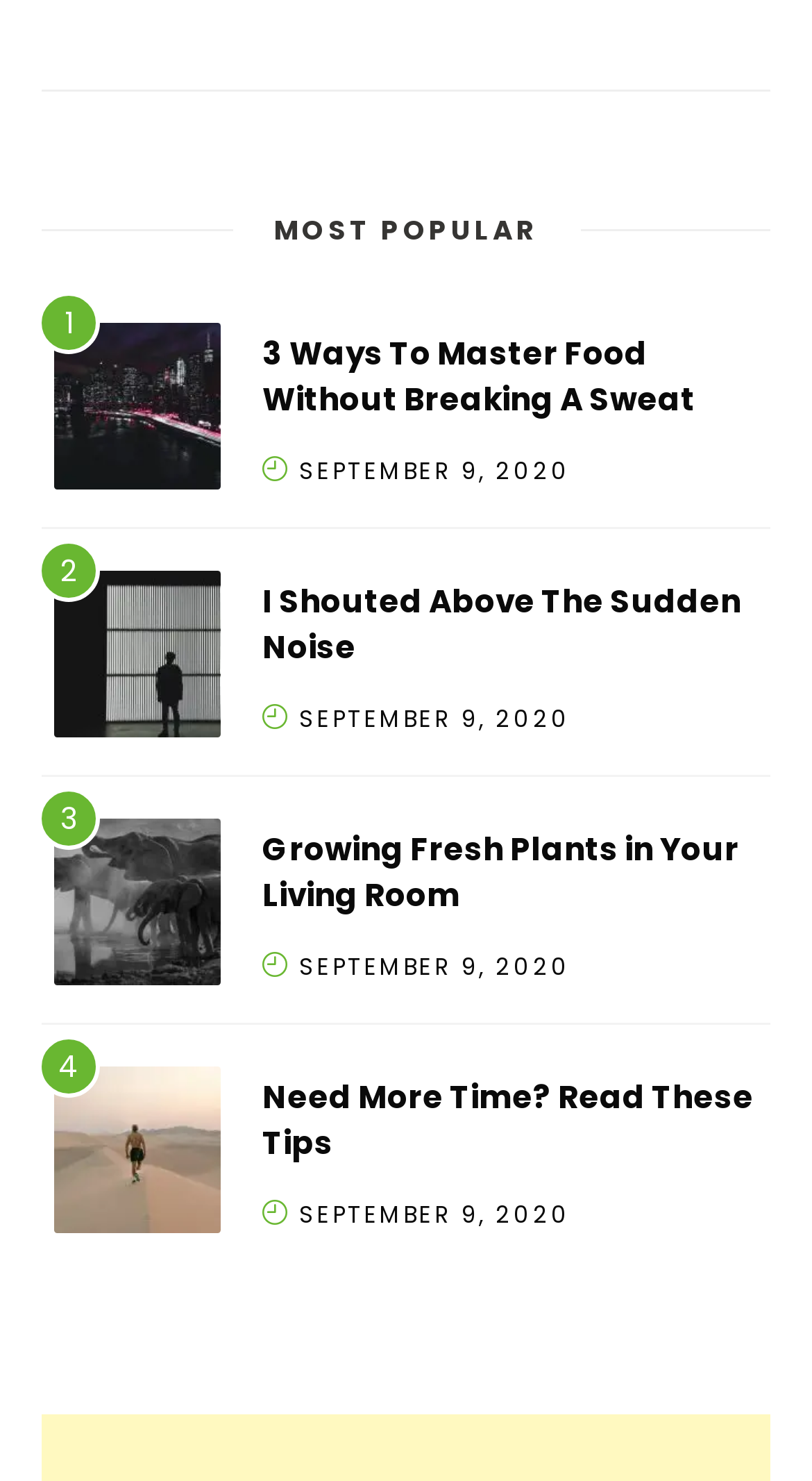Determine the coordinates of the bounding box that should be clicked to complete the instruction: "read the tips about needing more time". The coordinates should be represented by four float numbers between 0 and 1: [left, top, right, bottom].

[0.067, 0.72, 0.272, 0.842]